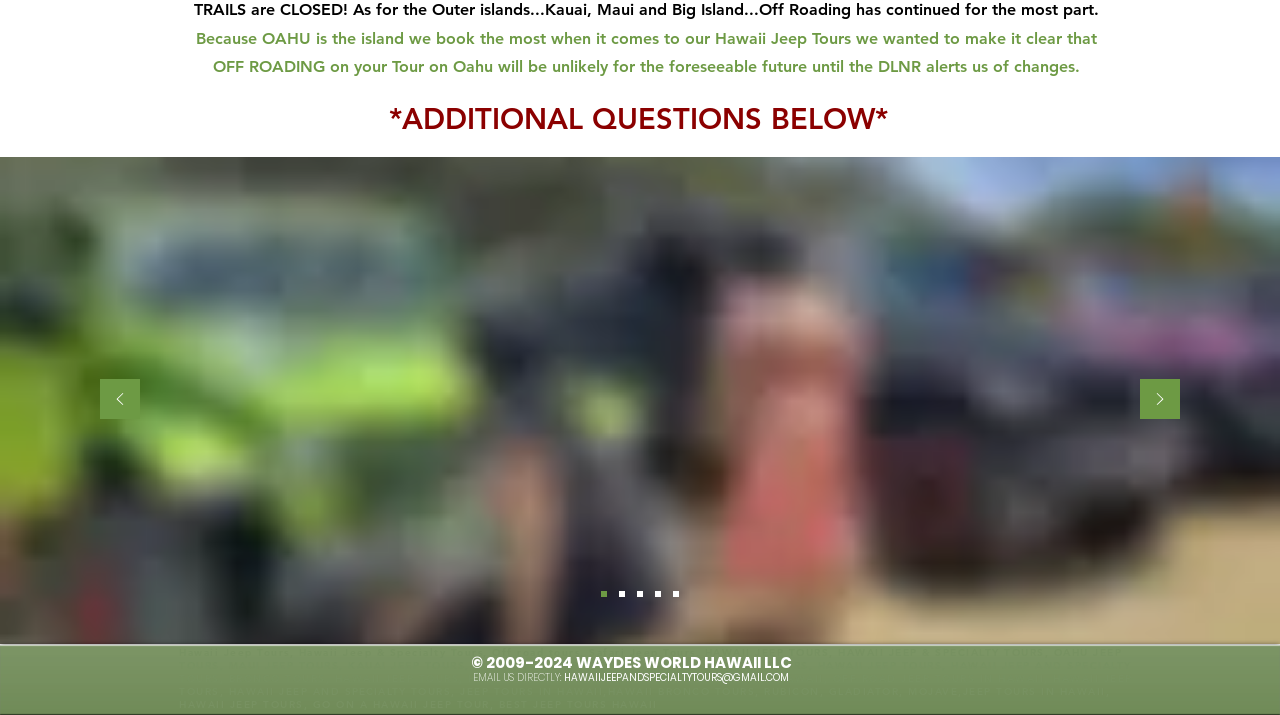What is the company's email address?
Kindly offer a comprehensive and detailed response to the question.

The webpage provides the company's email address as 'HAWAIIJEEPANDSPECIALTYTOURS@GMAIL.COM' in the section labeled 'EMAIL US DIRECTLY:'.